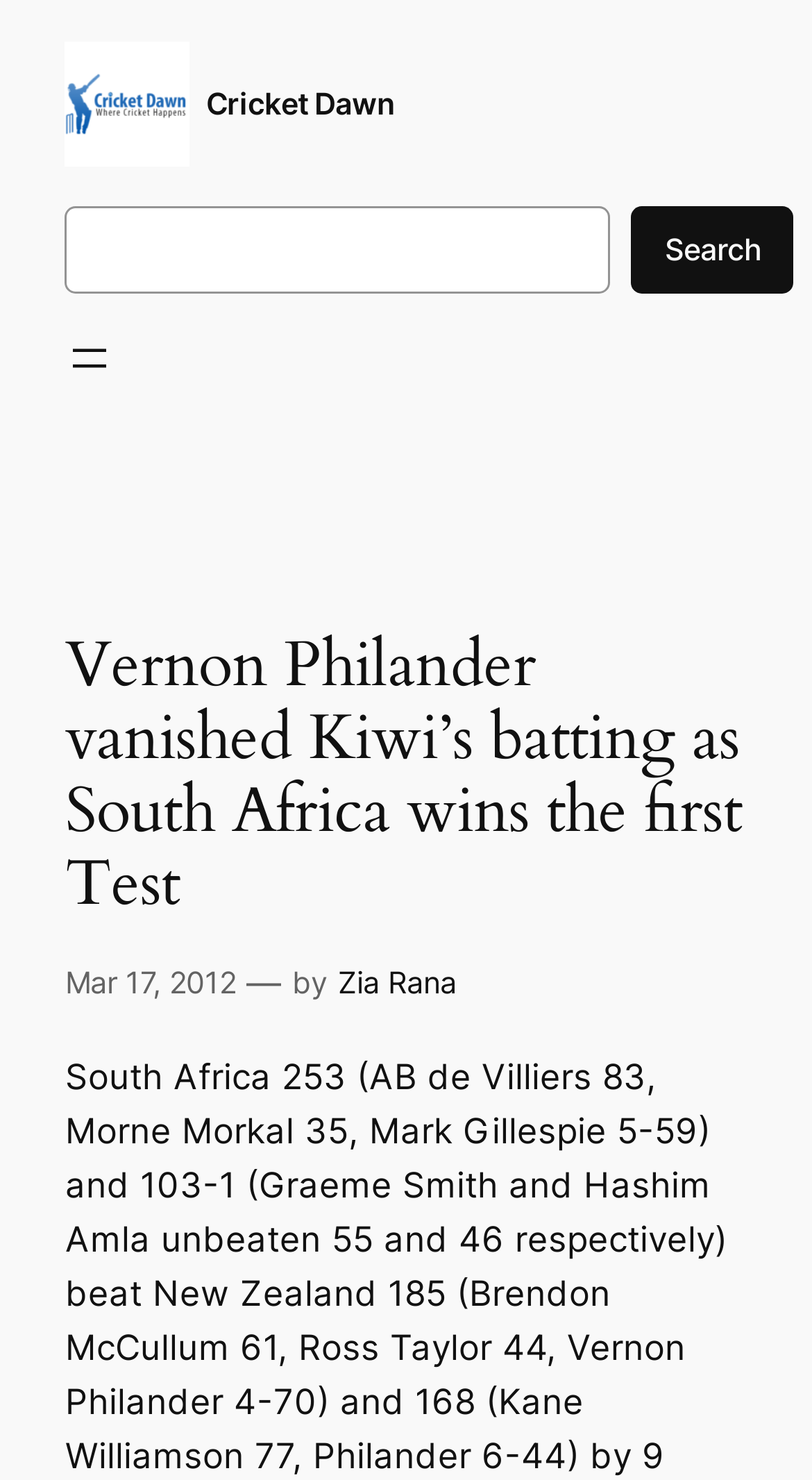Using the elements shown in the image, answer the question comprehensively: Who wrote the article?

The author of the article is mentioned at the bottom of the webpage, where it says 'by Zia Rana'. This indicates that Zia Rana is the person who wrote the article.